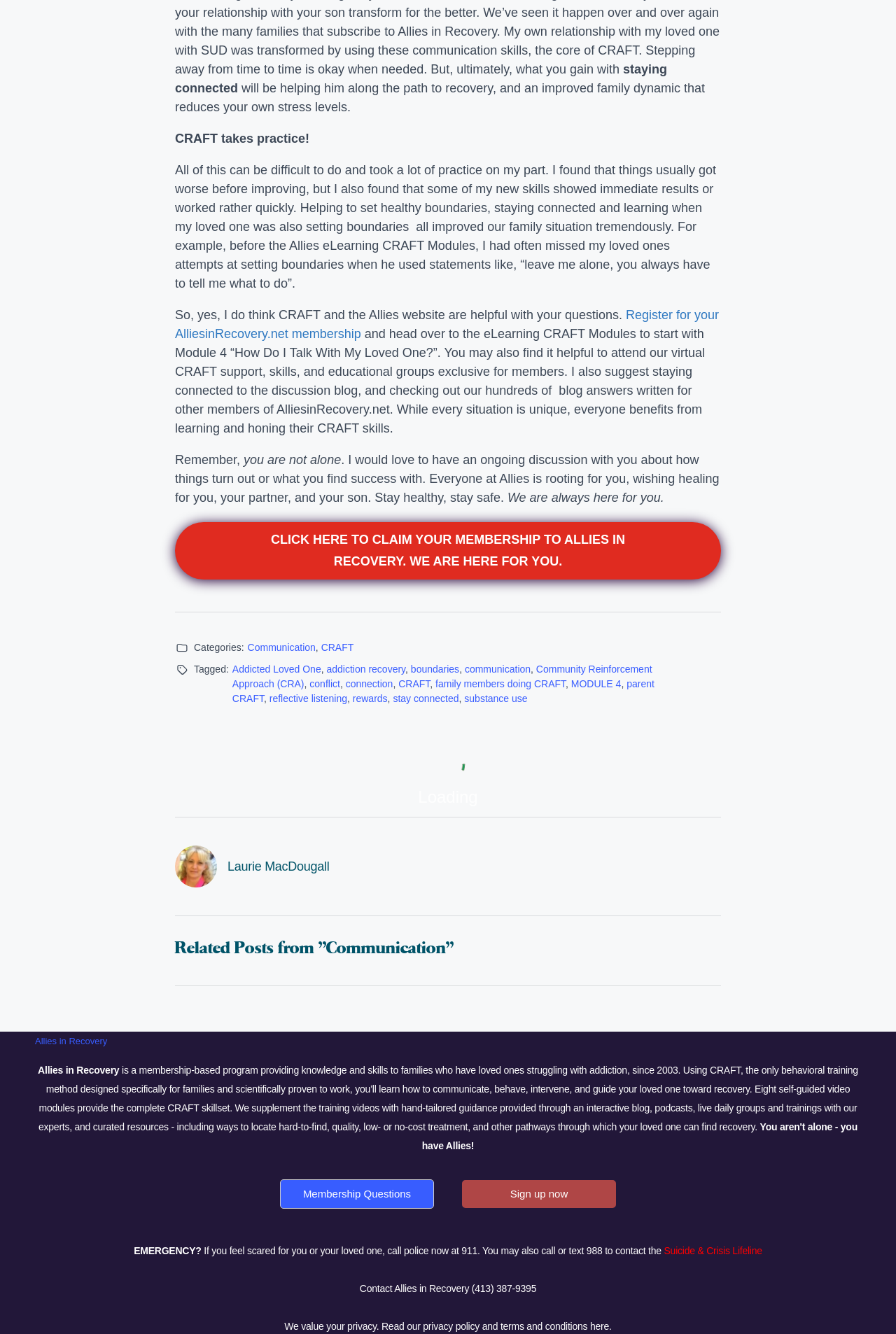Determine the bounding box coordinates of the clickable region to execute the instruction: "Learn about Membership Questions". The coordinates should be four float numbers between 0 and 1, denoted as [left, top, right, bottom].

[0.297, 0.885, 0.5, 0.914]